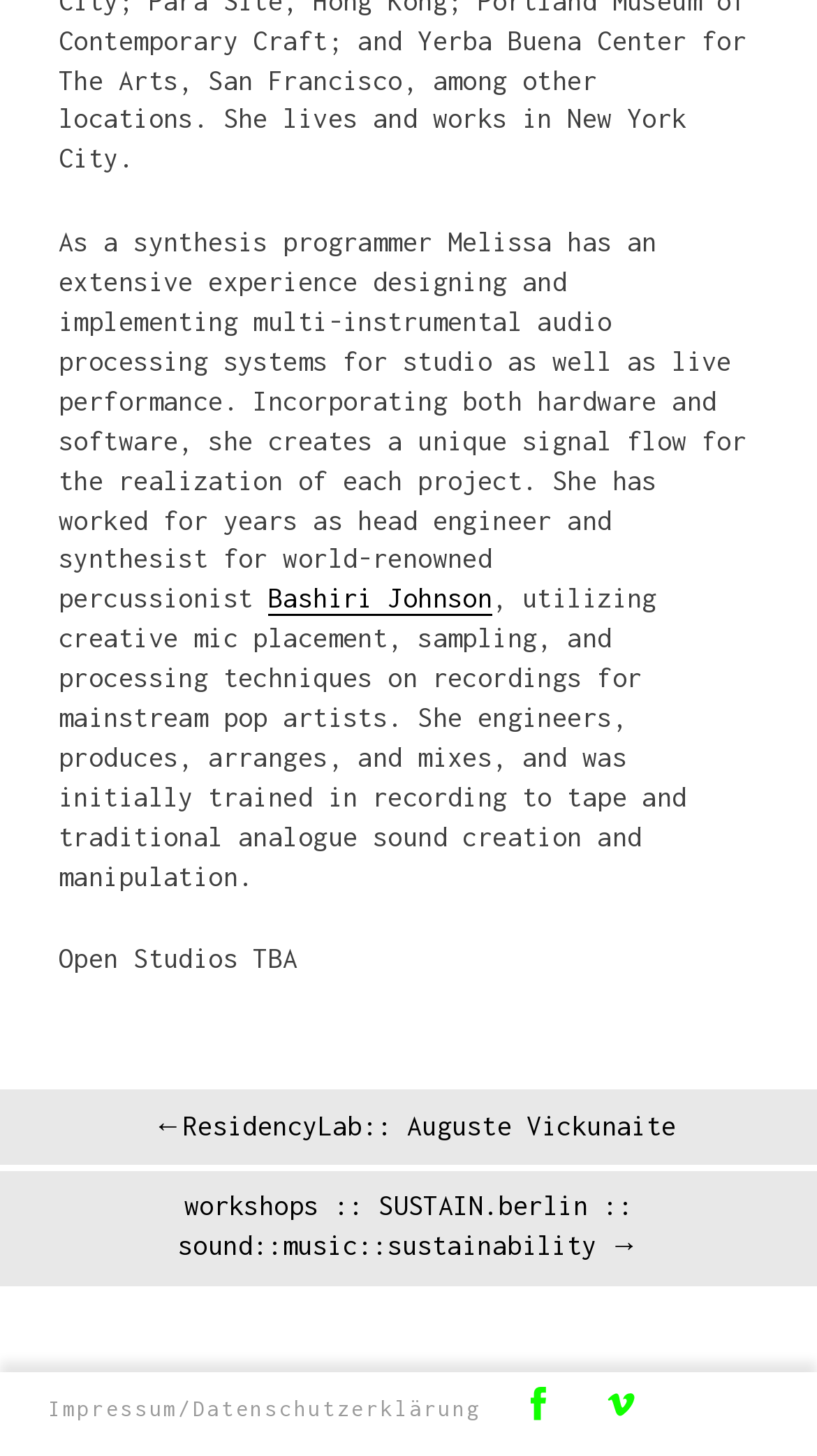How many social media links are available?
Please respond to the question with a detailed and well-explained answer.

There are two social media links available, namely Facebook and Vimeo, which are represented by link elements at the bottom of the webpage.